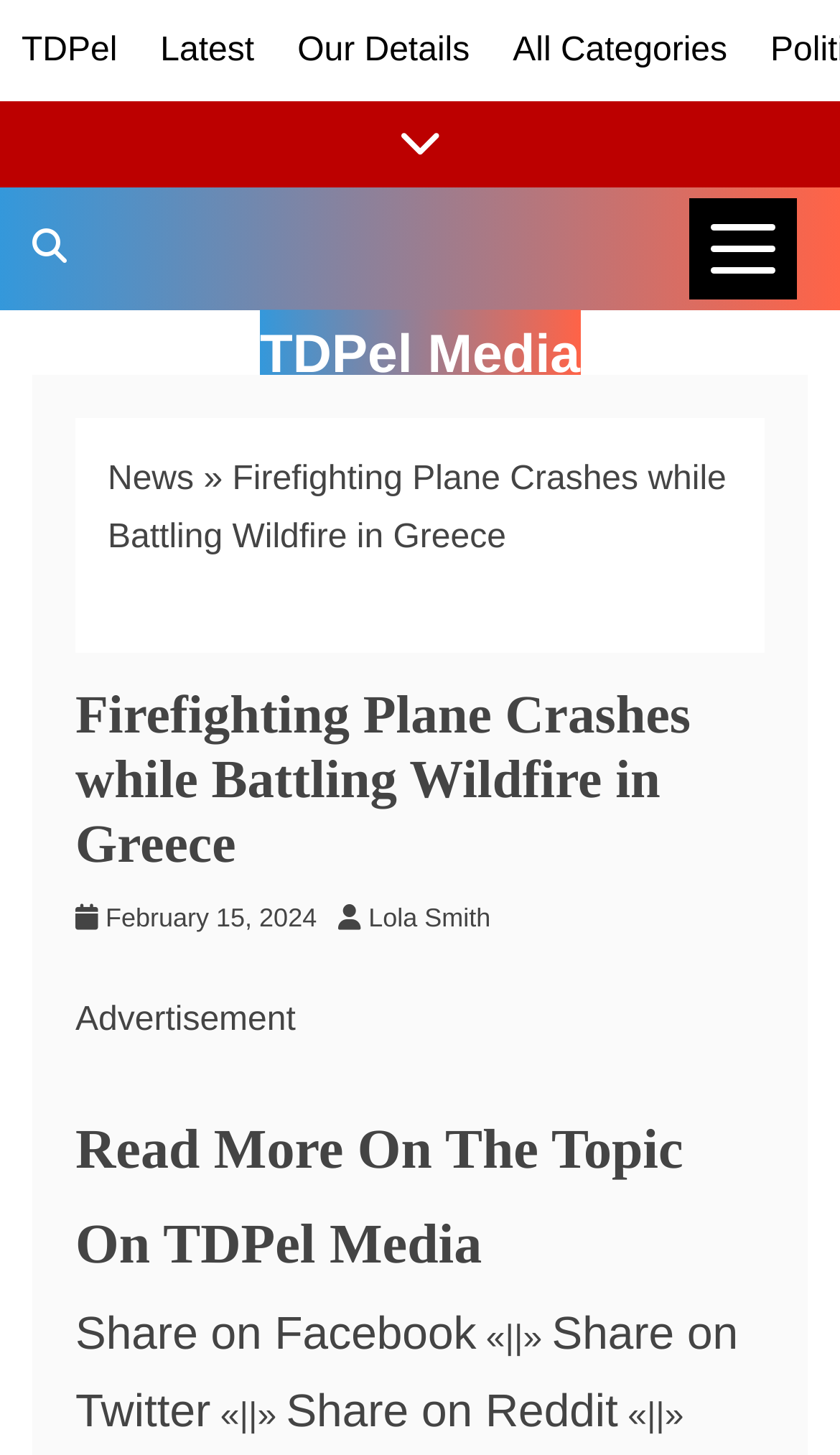Who wrote the latest article?
Carefully analyze the image and provide a thorough answer to the question.

I found the link 'Lola Smith' below the article title, which indicates that Lola Smith is the author of the latest article.